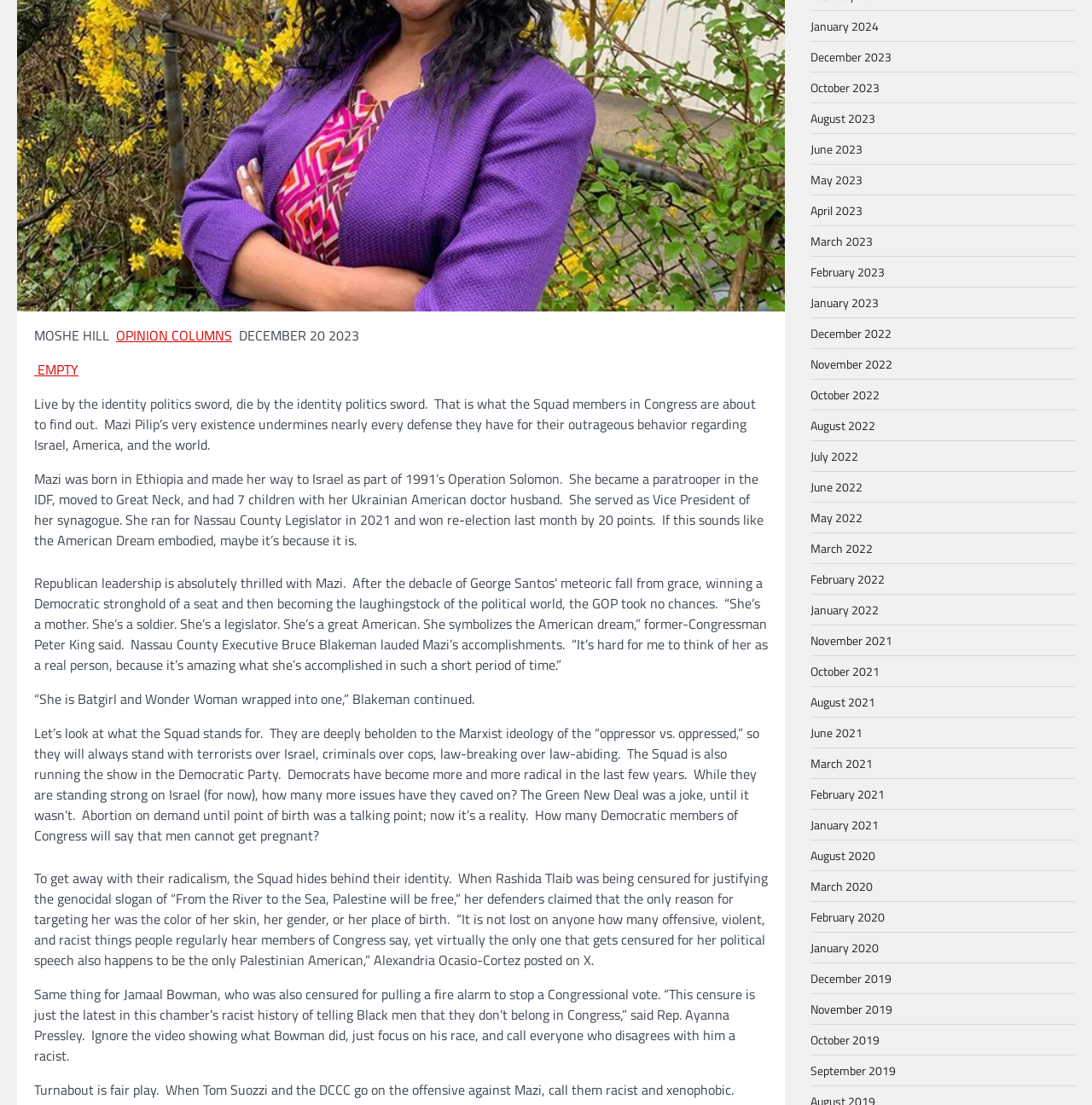Provide the bounding box coordinates for the UI element that is described as: "January 2023".

[0.742, 0.266, 0.805, 0.282]